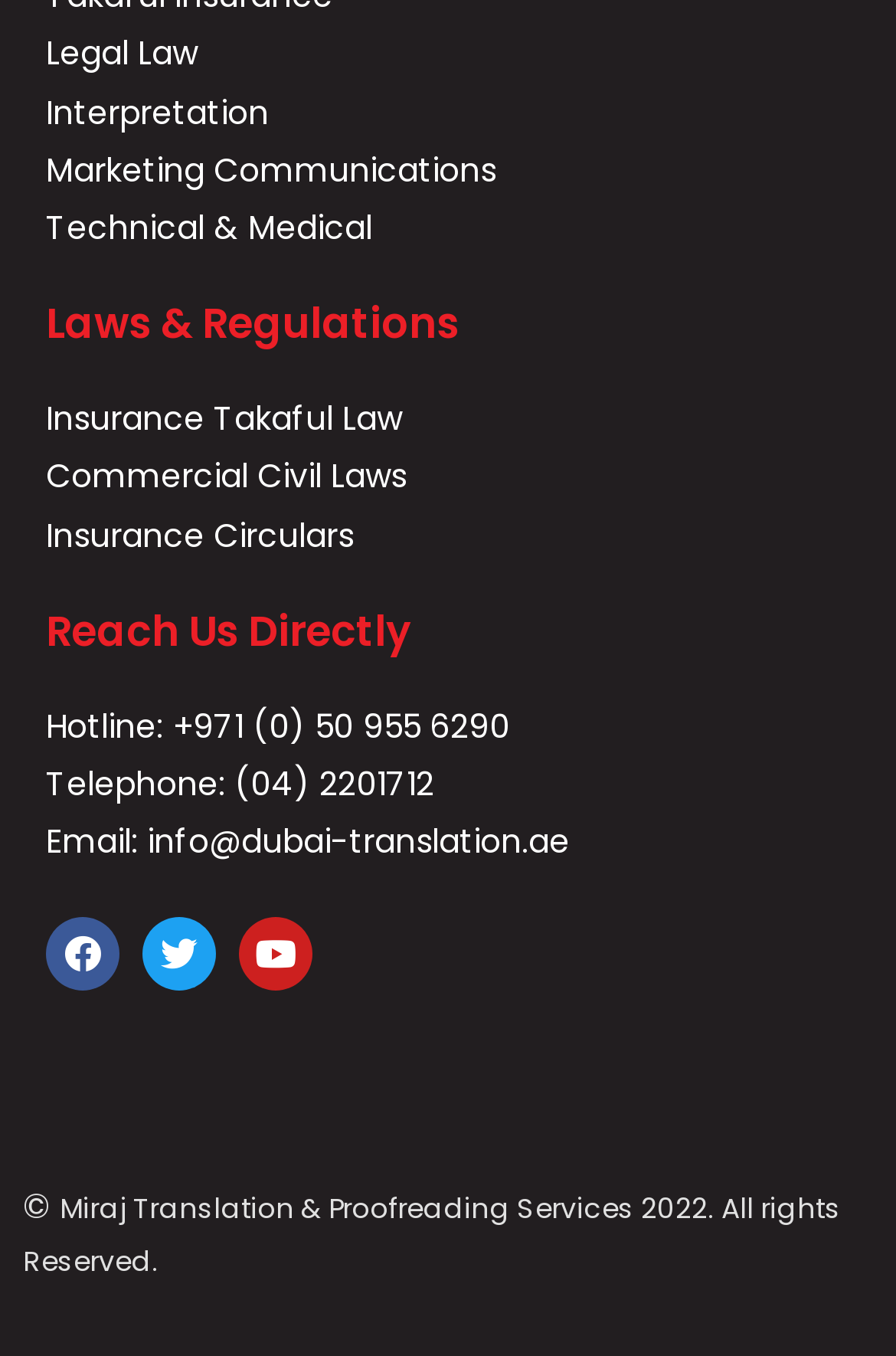Find the bounding box coordinates of the clickable region needed to perform the following instruction: "Follow on Facebook". The coordinates should be provided as four float numbers between 0 and 1, i.e., [left, top, right, bottom].

[0.051, 0.677, 0.133, 0.731]